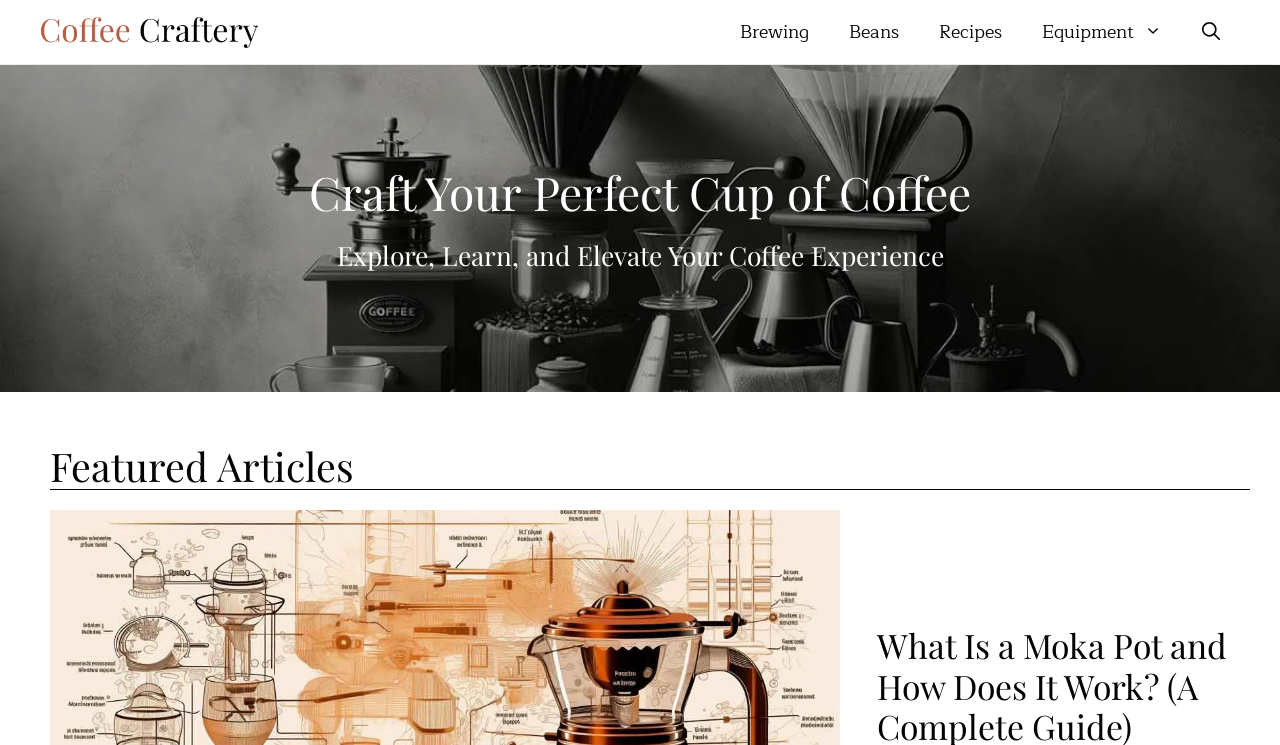What is the main topic of this website?
Please provide a single word or phrase in response based on the screenshot.

Coffee